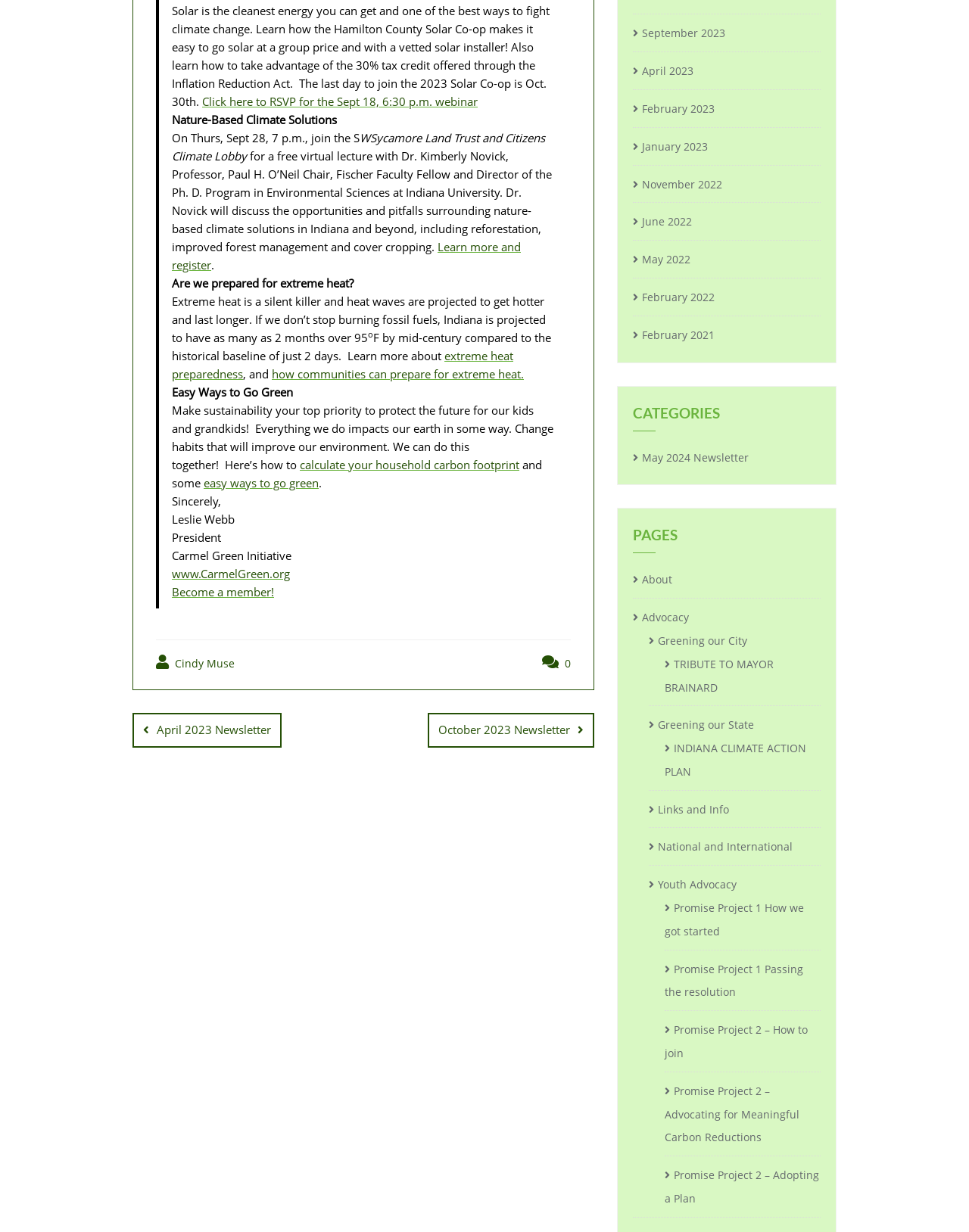Locate the UI element described by Open toolbar Accessibility and provide its bounding box coordinates. Use the format (top-left x, top-left y, bottom-right x, bottom-right y) with all values as floating point numbers between 0 and 1.

None